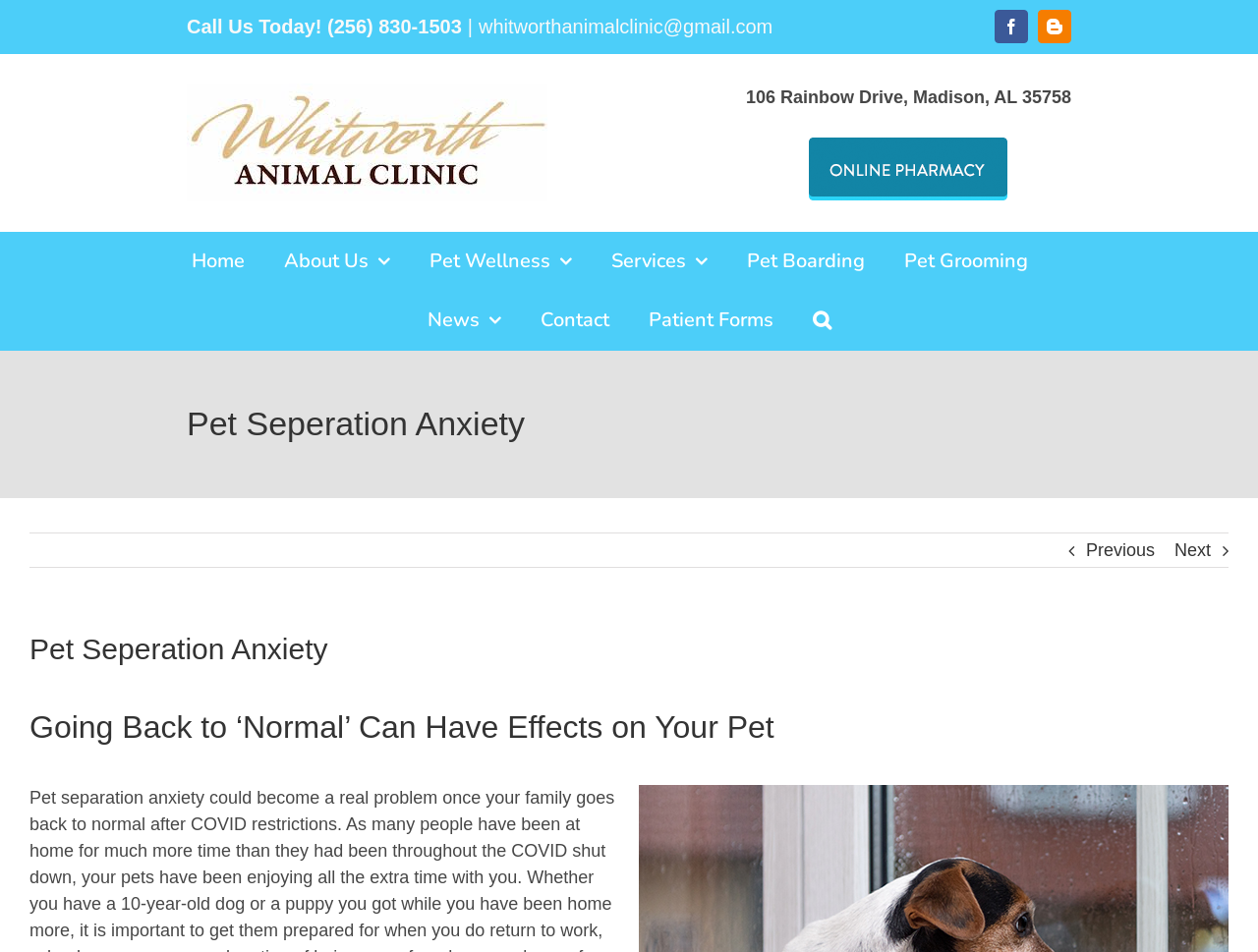Please locate the bounding box coordinates of the element that should be clicked to complete the given instruction: "Search for something".

[0.646, 0.305, 0.661, 0.367]